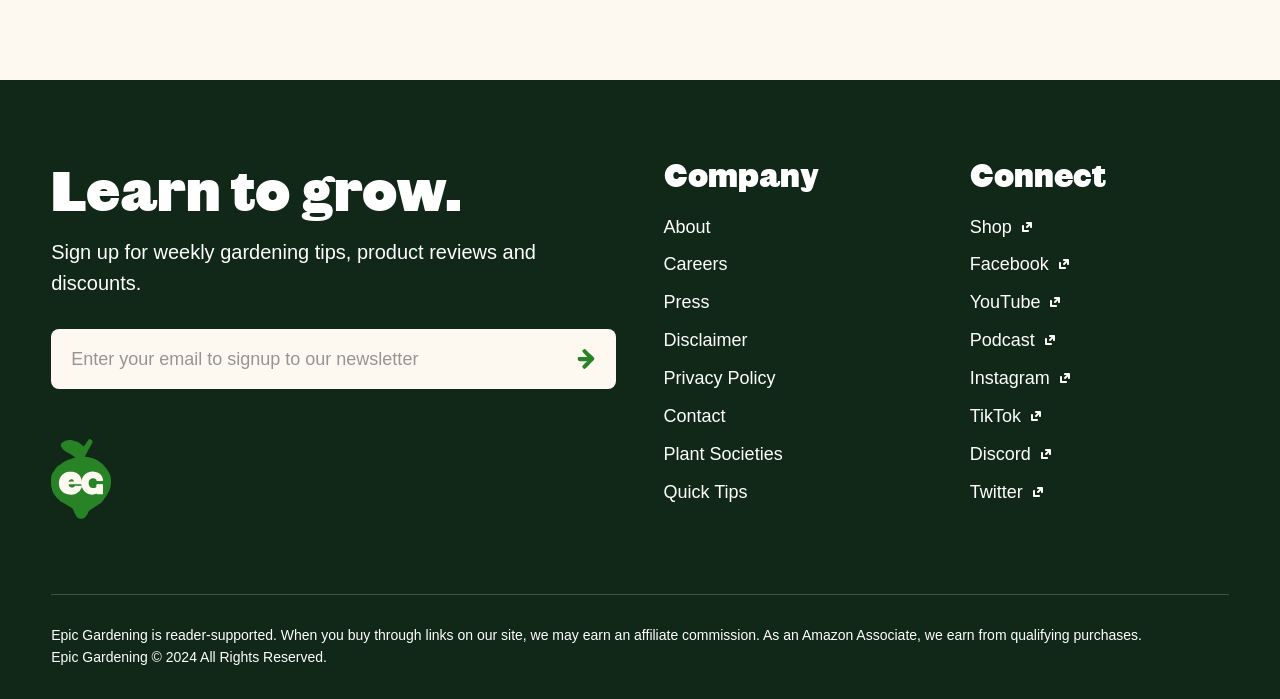Please mark the bounding box coordinates of the area that should be clicked to carry out the instruction: "Follow on Facebook".

[0.758, 0.365, 0.835, 0.391]